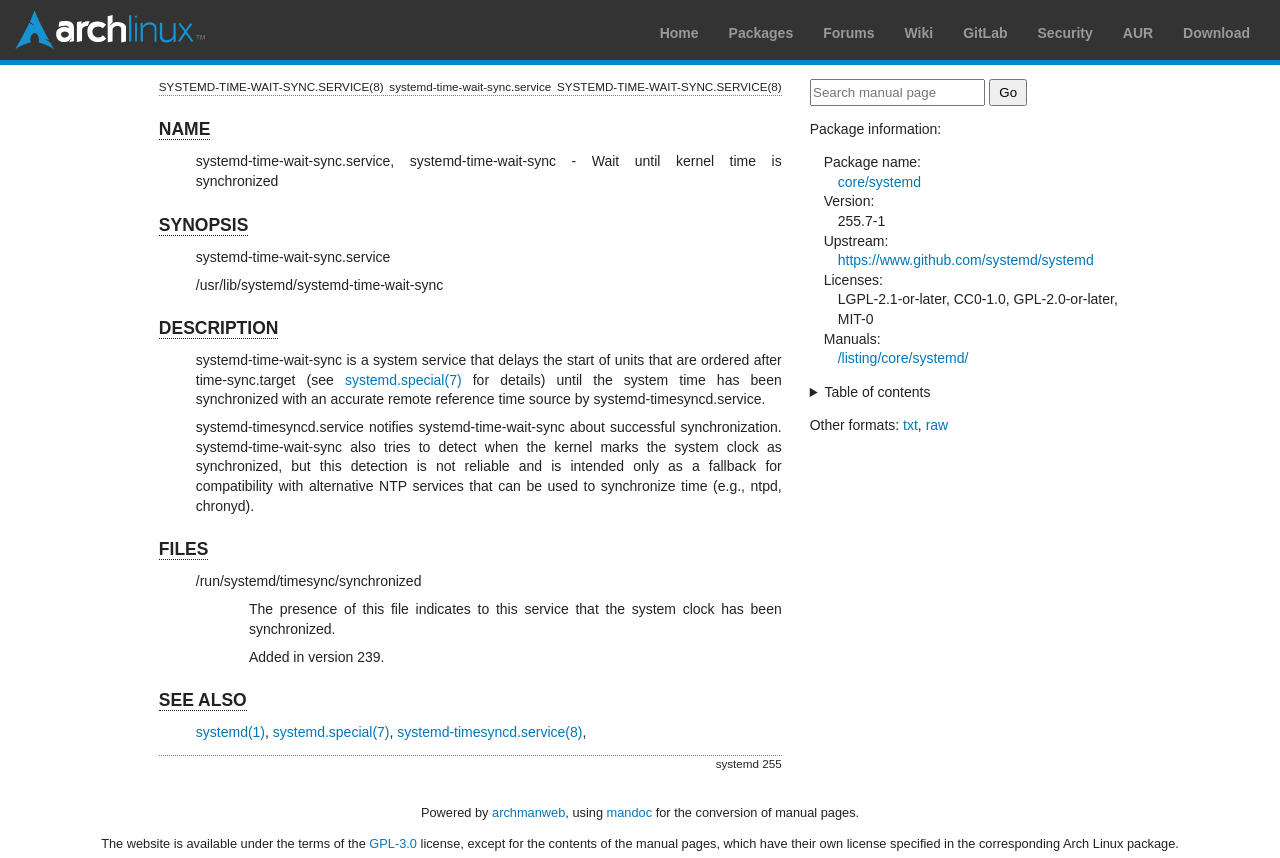Please find the bounding box coordinates in the format (top-left x, top-left y, bottom-right x, bottom-right y) for the given element description. Ensure the coordinates are floating point numbers between 0 and 1. Description: name="q" placeholder="Search manual page"

[0.633, 0.092, 0.77, 0.123]